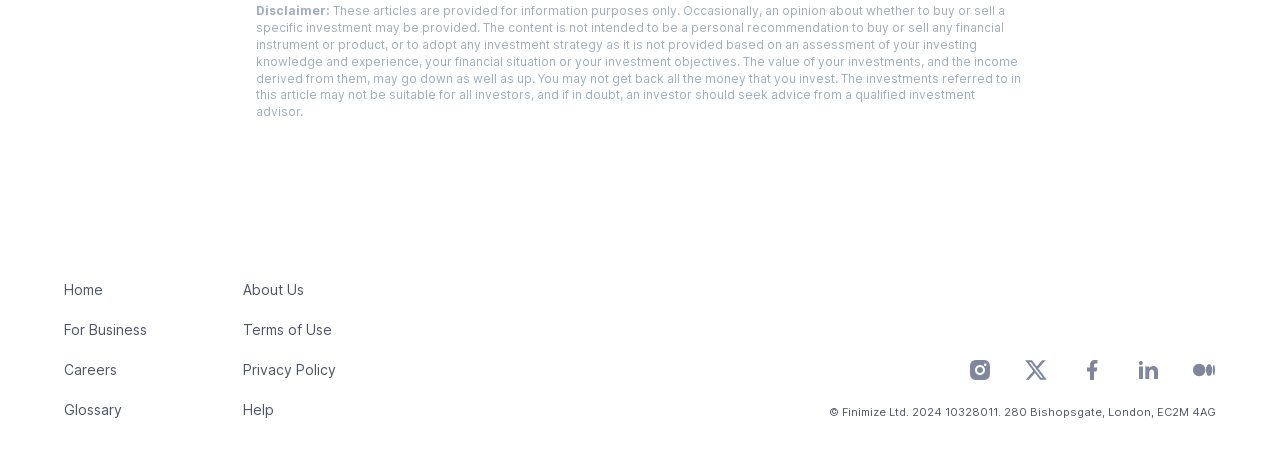Specify the bounding box coordinates of the area to click in order to execute this command: 'Click on Home'. The coordinates should consist of four float numbers ranging from 0 to 1, and should be formatted as [left, top, right, bottom].

[0.05, 0.611, 0.08, 0.664]